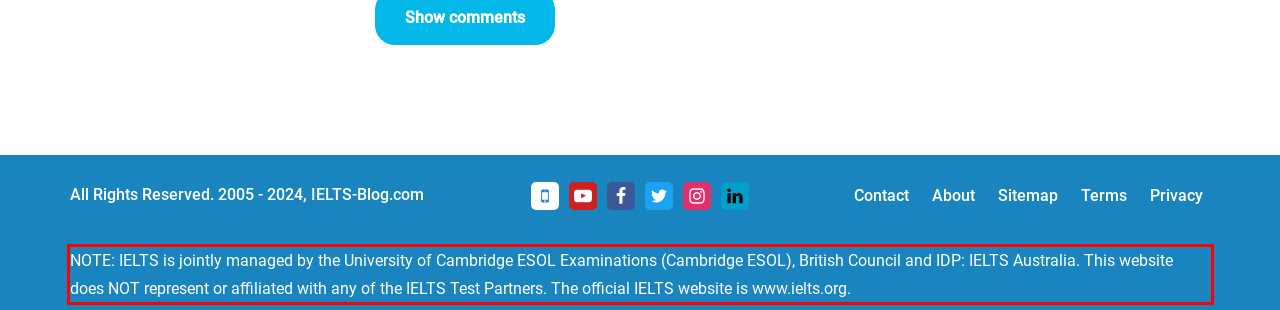Analyze the red bounding box in the provided webpage screenshot and generate the text content contained within.

NOTE: IELTS is jointly managed by the University of Cambridge ESOL Examinations (Cambridge ESOL), British Council and IDP: IELTS Australia. This website does NOT represent or affiliated with any of the IELTS Test Partners. The official IELTS website is www.ielts.org.